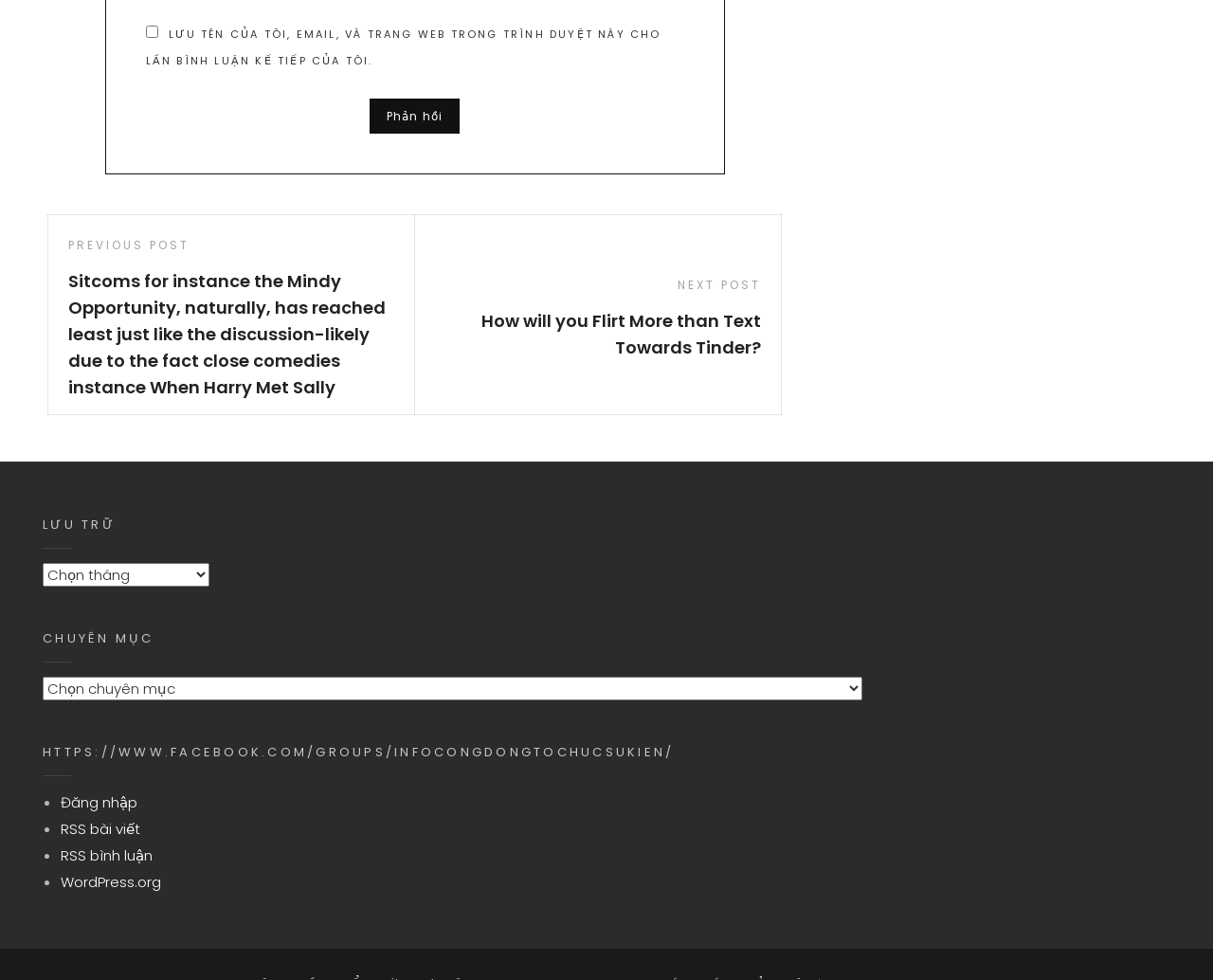Locate the bounding box coordinates of the UI element described by: "WordPress.org". Provide the coordinates as four float numbers between 0 and 1, formatted as [left, top, right, bottom].

[0.05, 0.89, 0.132, 0.91]